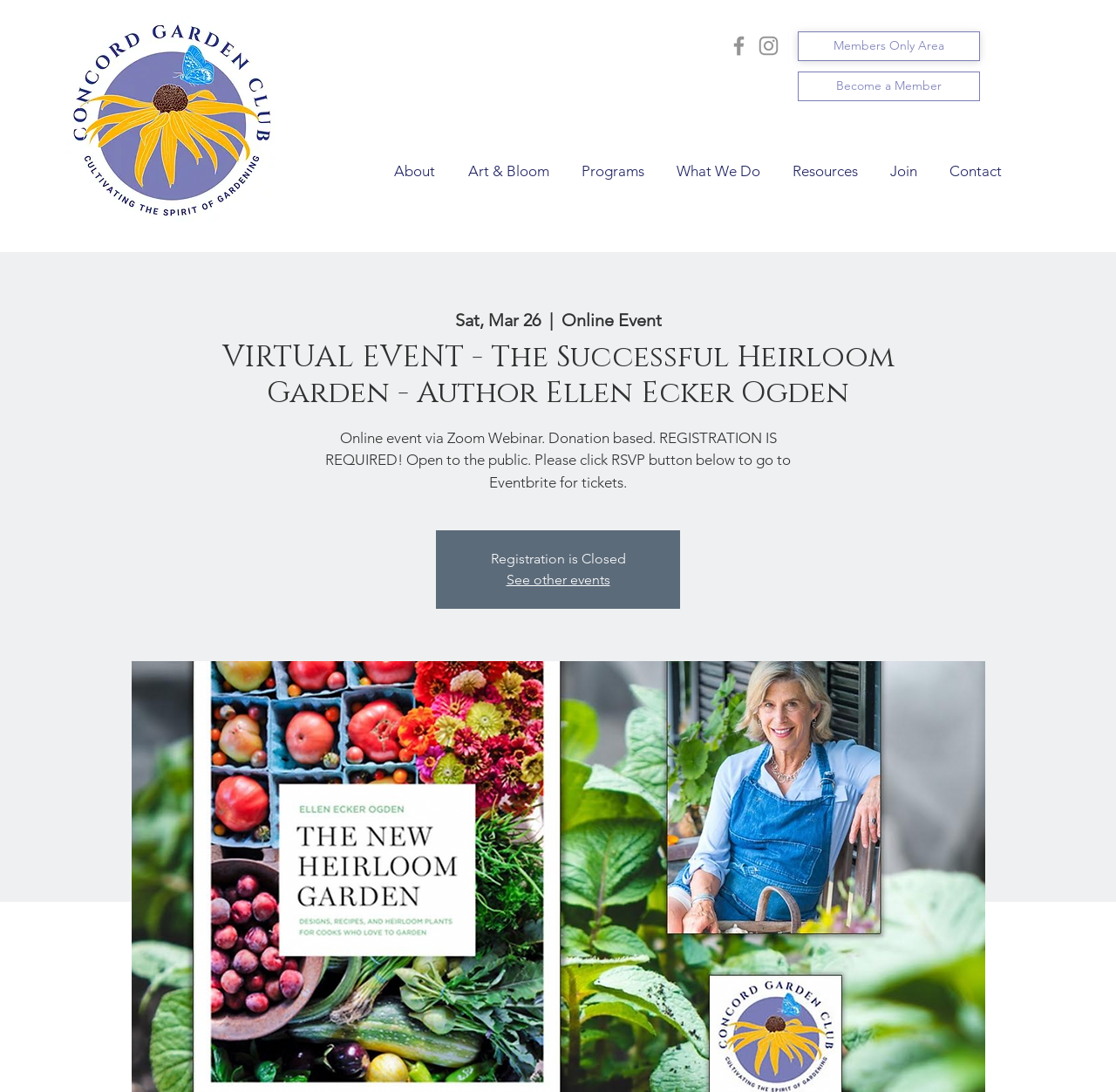Could you highlight the region that needs to be clicked to execute the instruction: "Register for the virtual event"?

[0.291, 0.393, 0.709, 0.449]